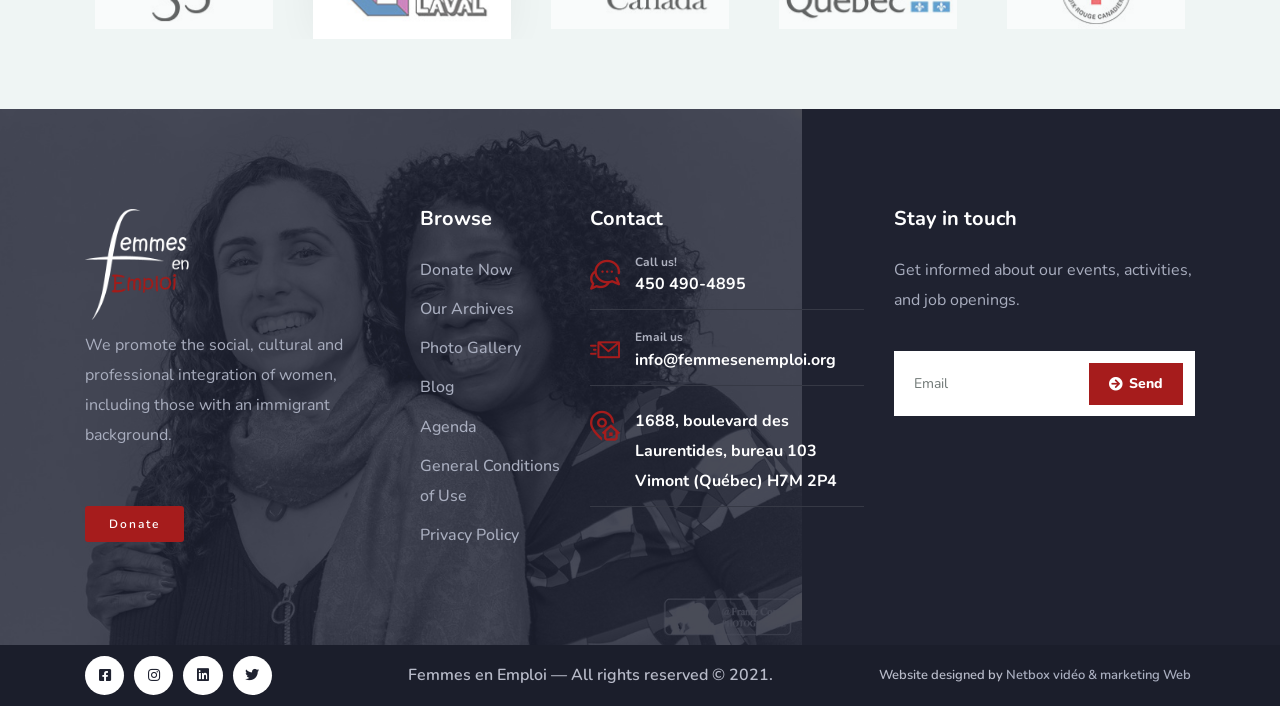Determine the coordinates of the bounding box that should be clicked to complete the instruction: "Click the 'Send' button". The coordinates should be represented by four float numbers between 0 and 1: [left, top, right, bottom].

[0.882, 0.53, 0.909, 0.559]